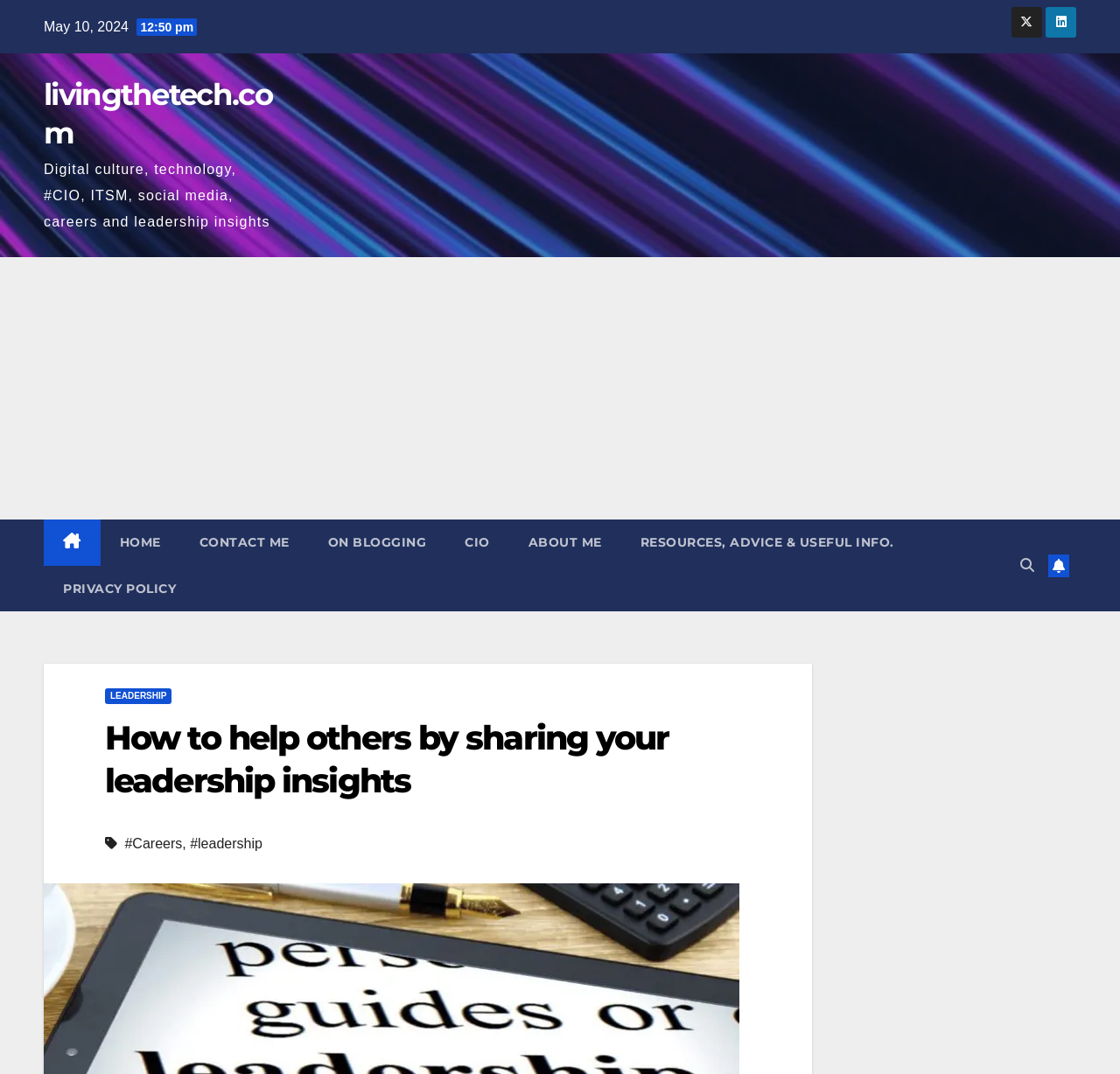What are the tags of the article?
Based on the image, answer the question with as much detail as possible.

I found the tags of the article by looking at the links below the title, which say '#Careers' and '#leadership'.